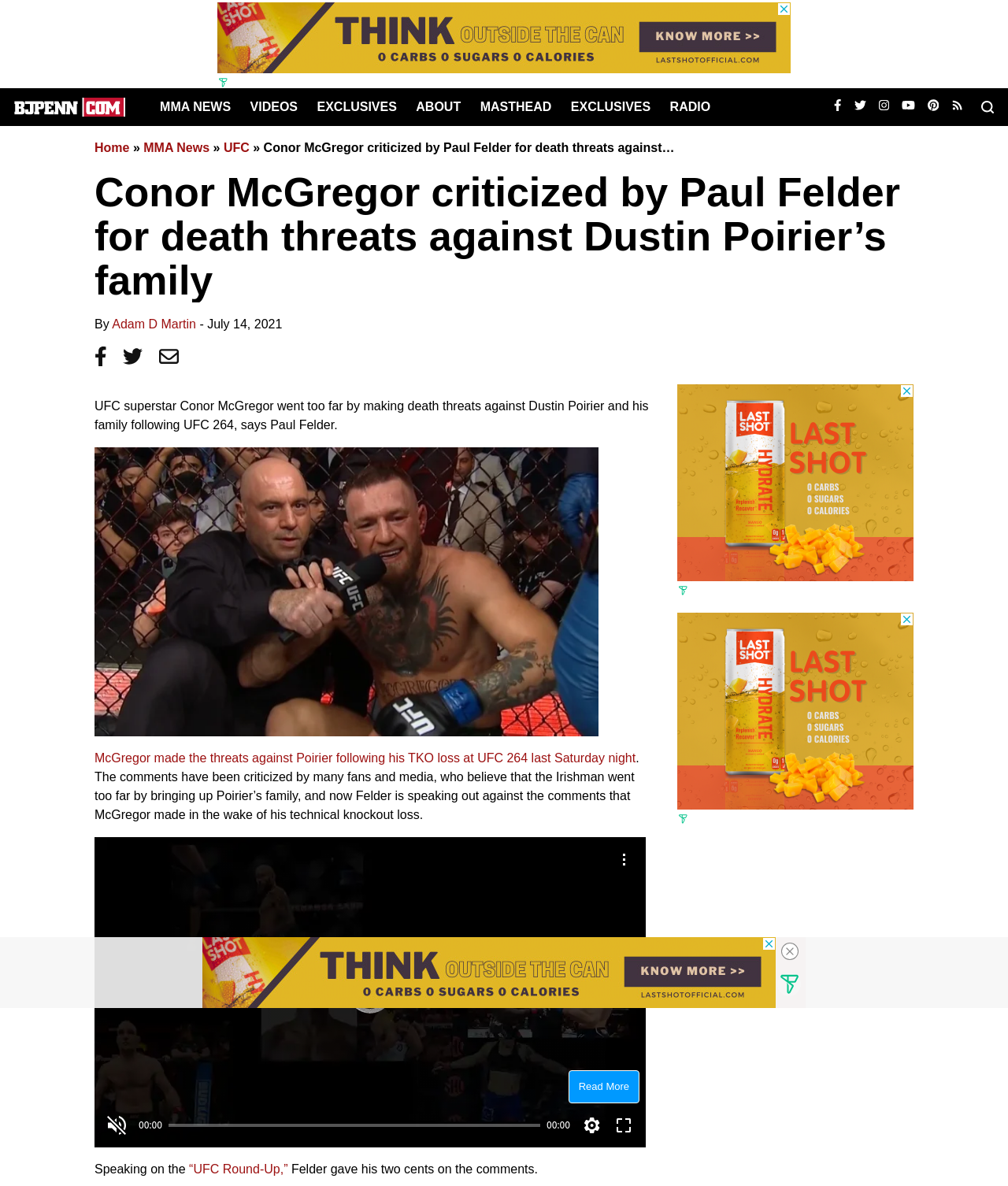Use a single word or phrase to answer the question:
What is the name of the UFC fighter criticized by Paul Felder?

Conor McGregor